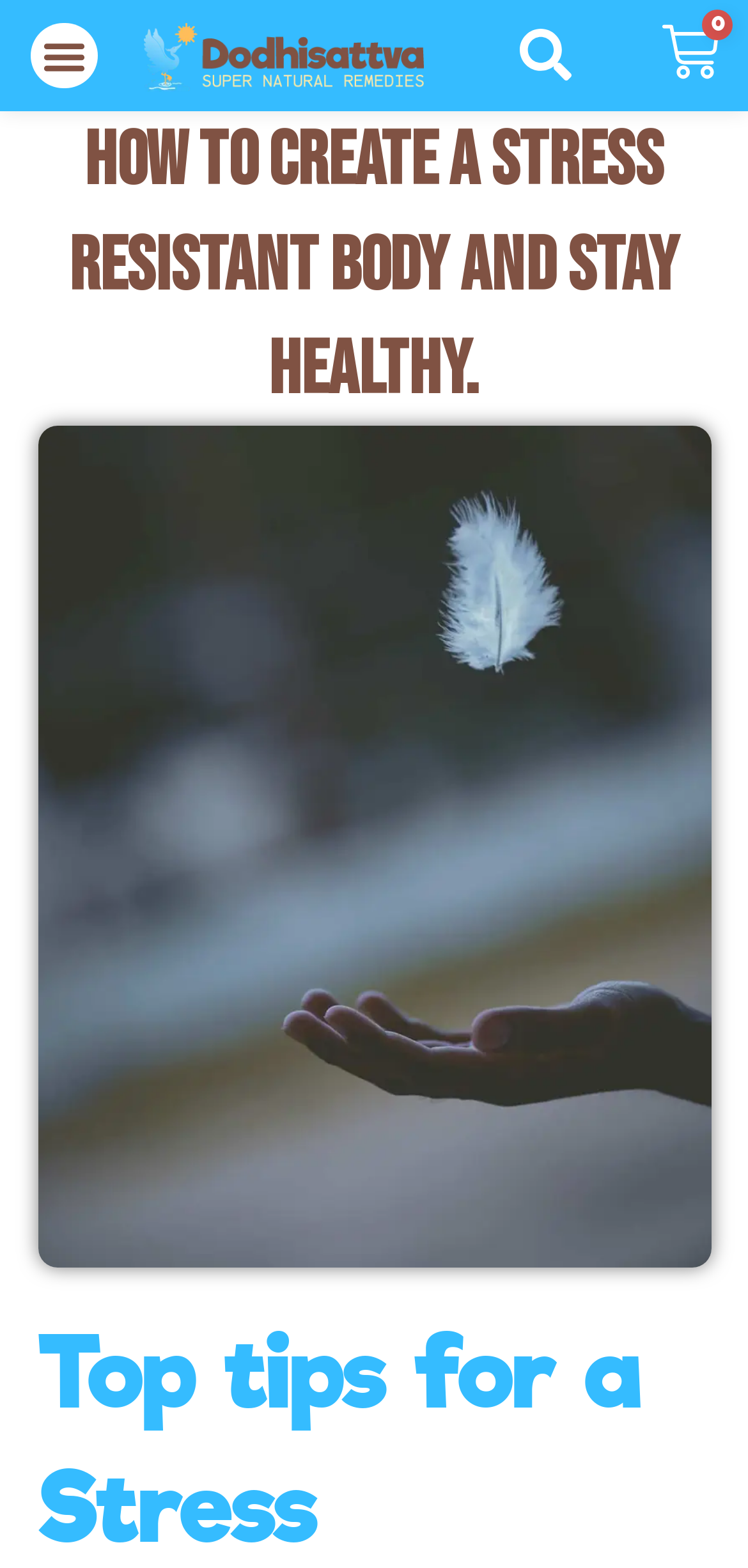Respond with a single word or phrase to the following question: Is the menu toggle button expanded?

No